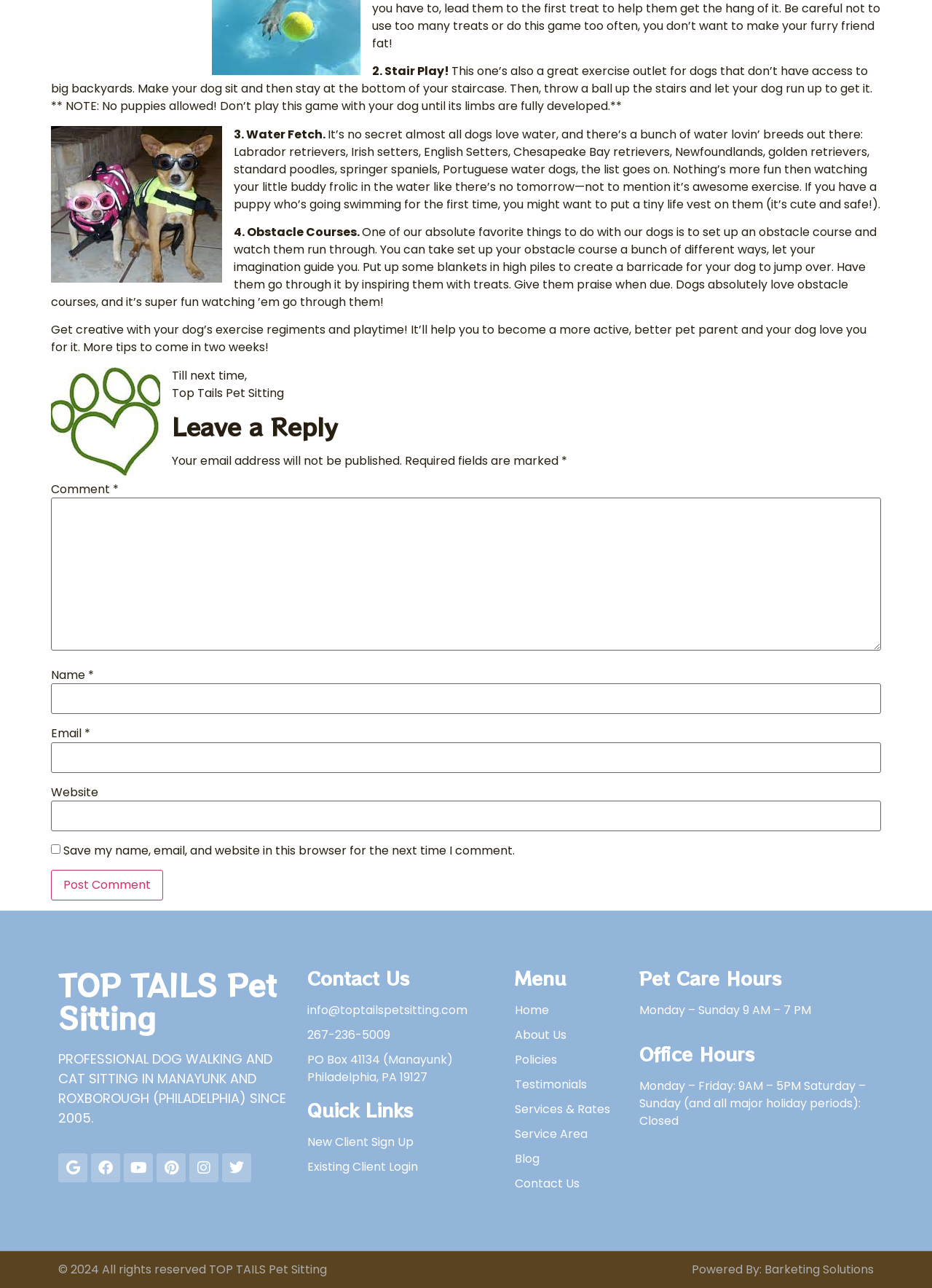Find the bounding box coordinates for the UI element that matches this description: "Service Area".

[0.552, 0.874, 0.67, 0.888]